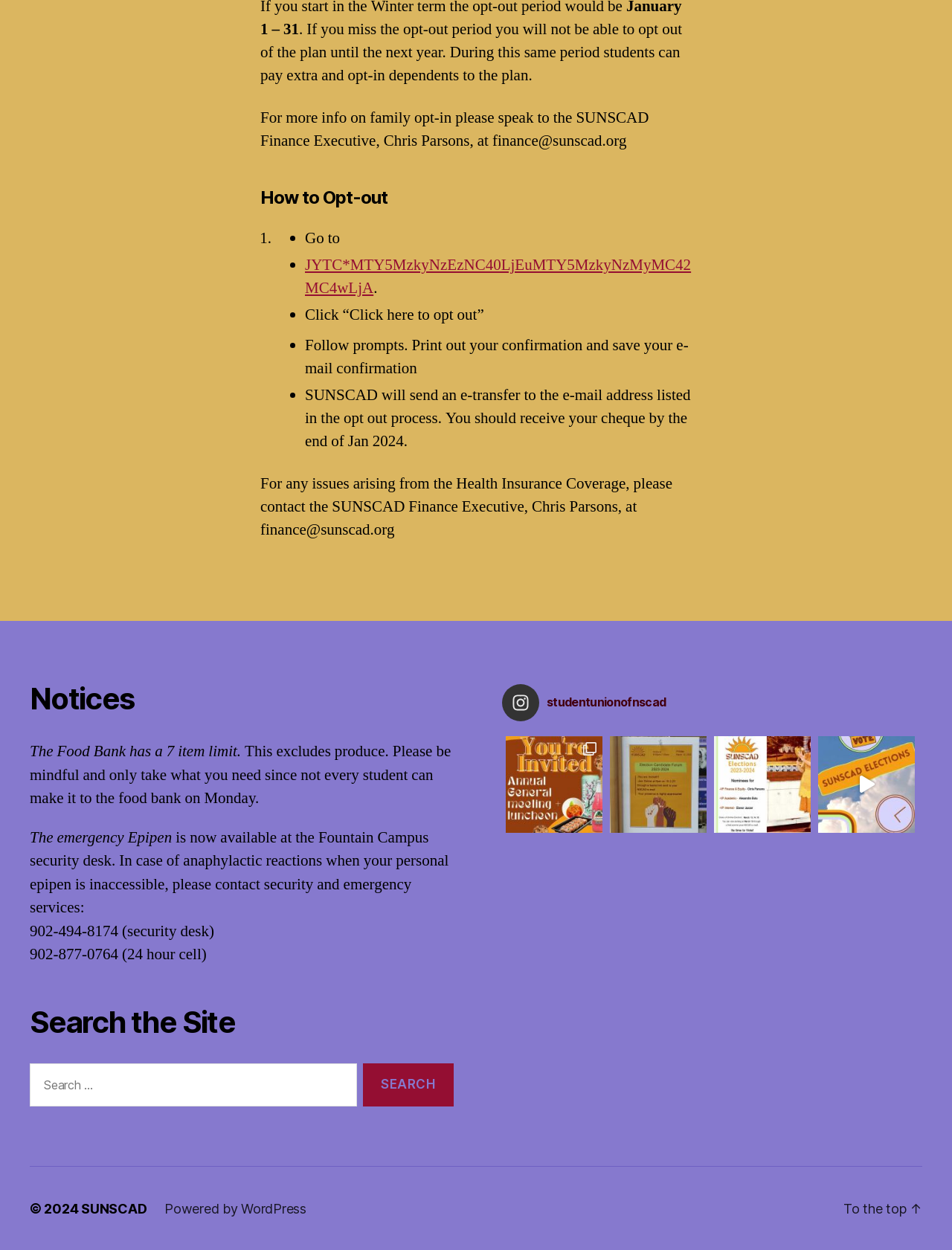Identify the bounding box coordinates of the element to click to follow this instruction: 'Contact Chris Parsons for finance inquiries'. Ensure the coordinates are four float values between 0 and 1, provided as [left, top, right, bottom].

[0.273, 0.102, 0.682, 0.136]